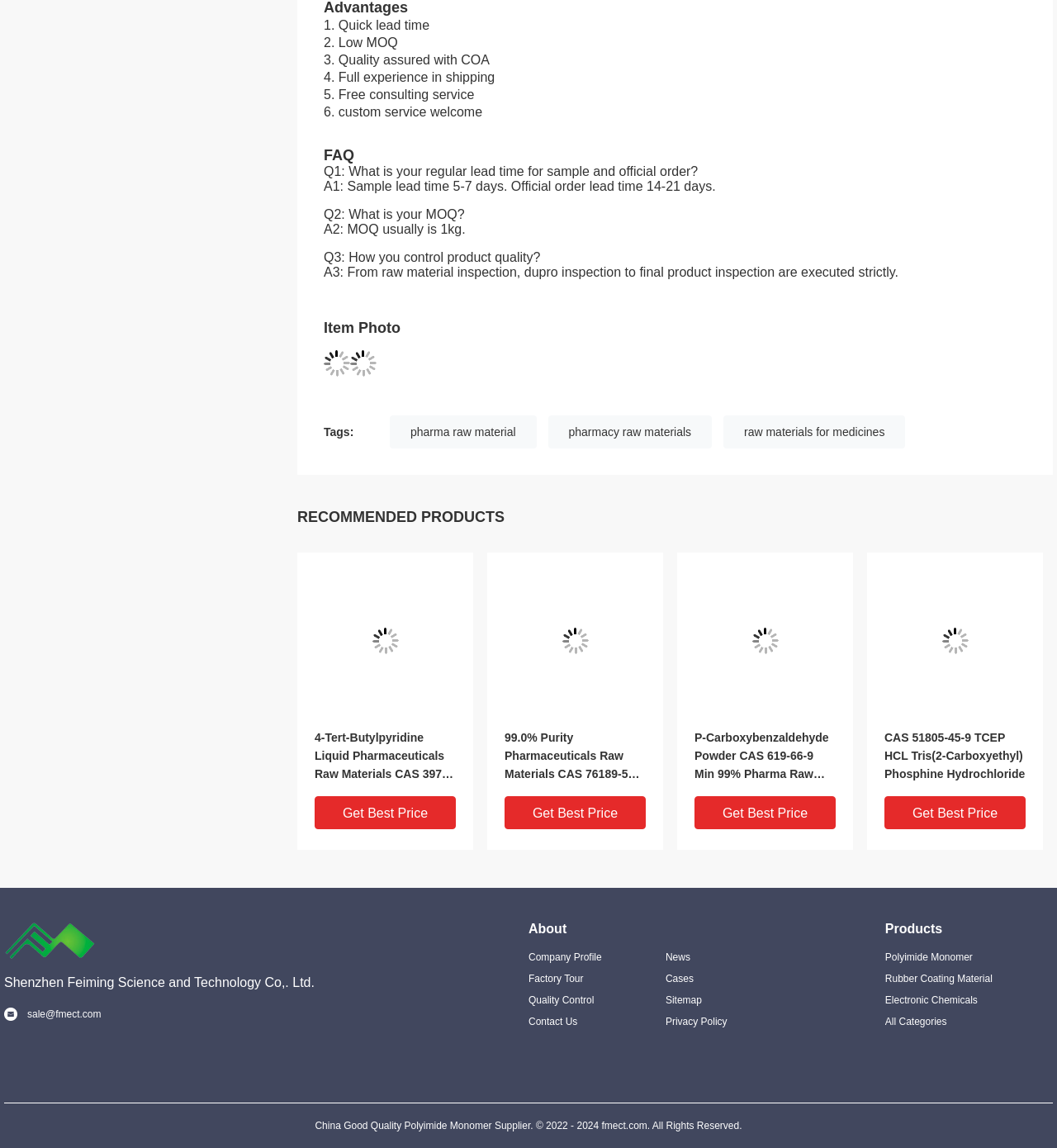Using the given element description, provide the bounding box coordinates (top-left x, top-left y, bottom-right x, bottom-right y) for the corresponding UI element in the screenshot: sale@fmect.com

[0.004, 0.877, 0.422, 0.89]